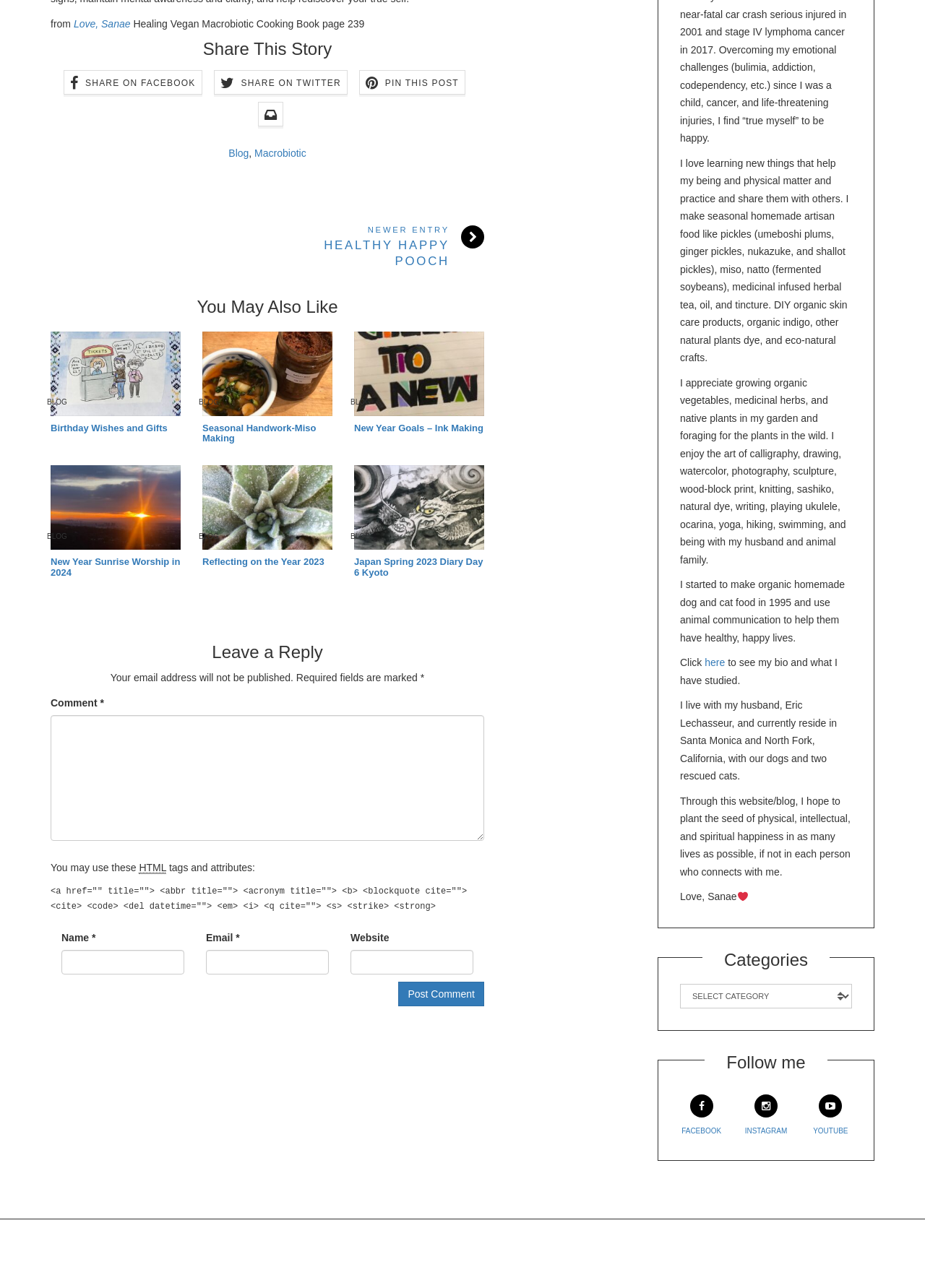What is the purpose of the website?
Provide a detailed and extensive answer to the question.

I inferred the purpose of the website by reading the StaticText elements throughout the webpage which mention healthy living, recipes, and the author's passion for sharing their knowledge with others.